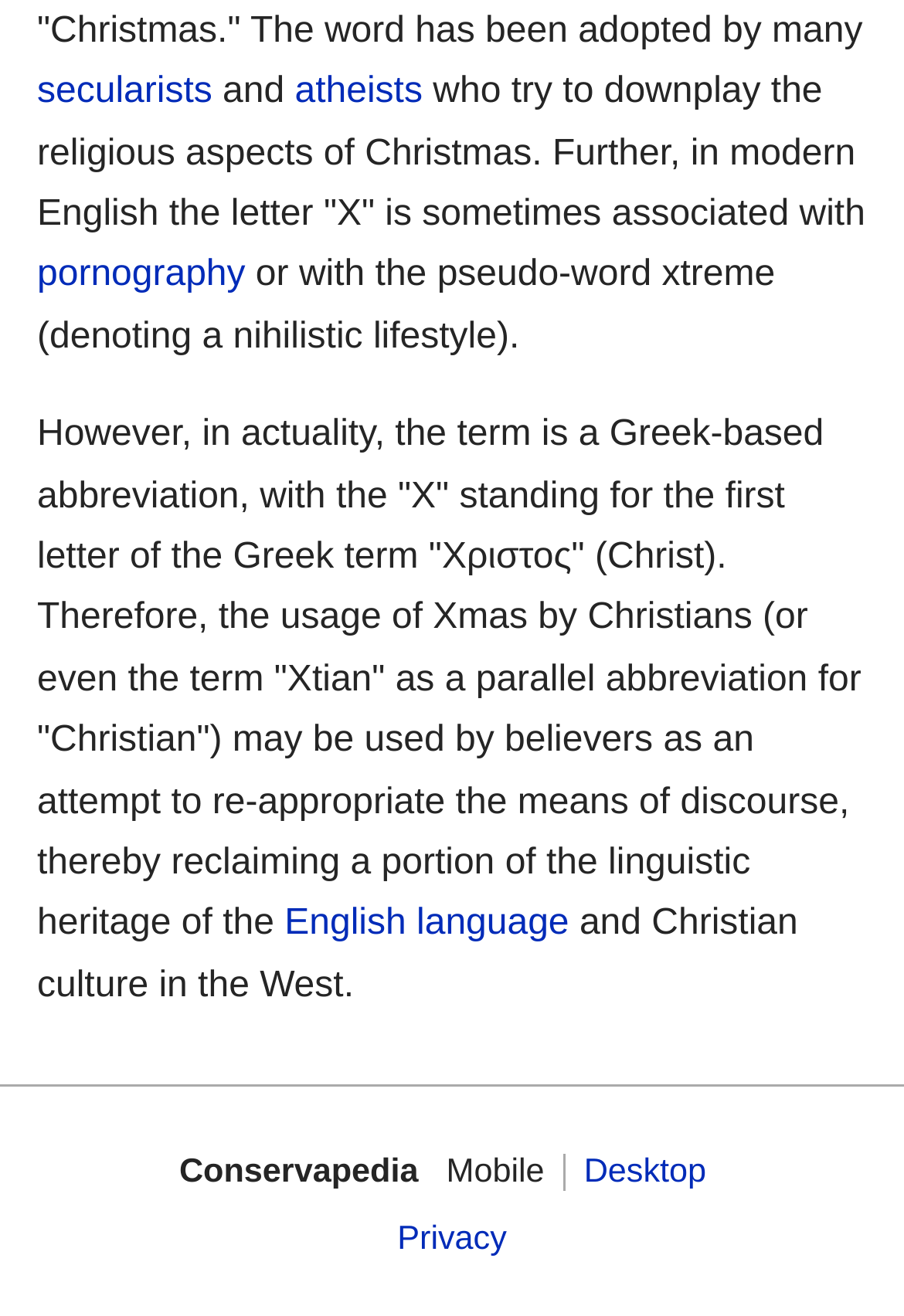Provide the bounding box coordinates in the format (top-left x, top-left y, bottom-right x, bottom-right y). All values are floating point numbers between 0 and 1. Determine the bounding box coordinate of the UI element described as: Desktop

[0.646, 0.878, 0.781, 0.906]